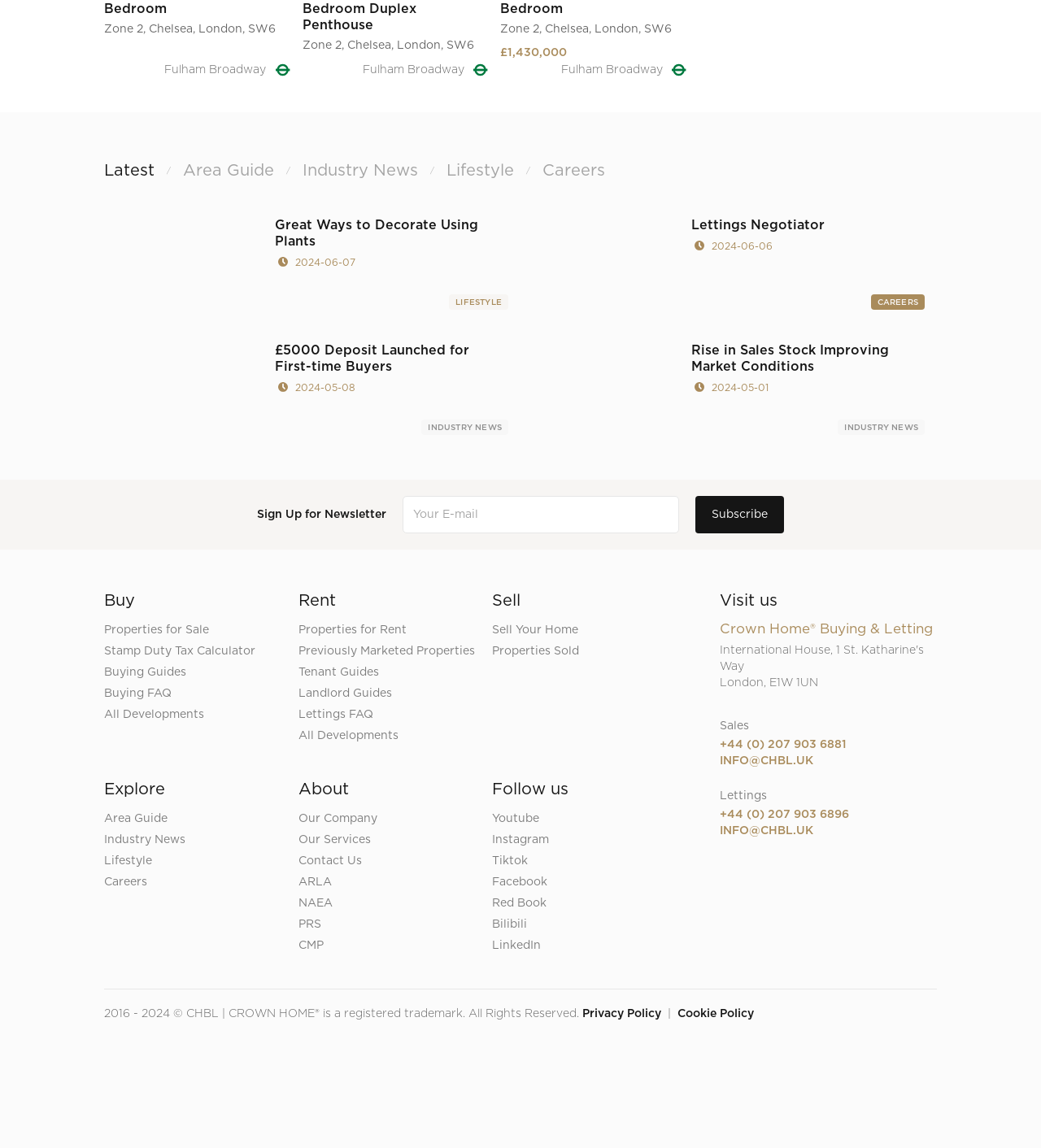What is the main category of the webpage?
Answer the question using a single word or phrase, according to the image.

Real Estate